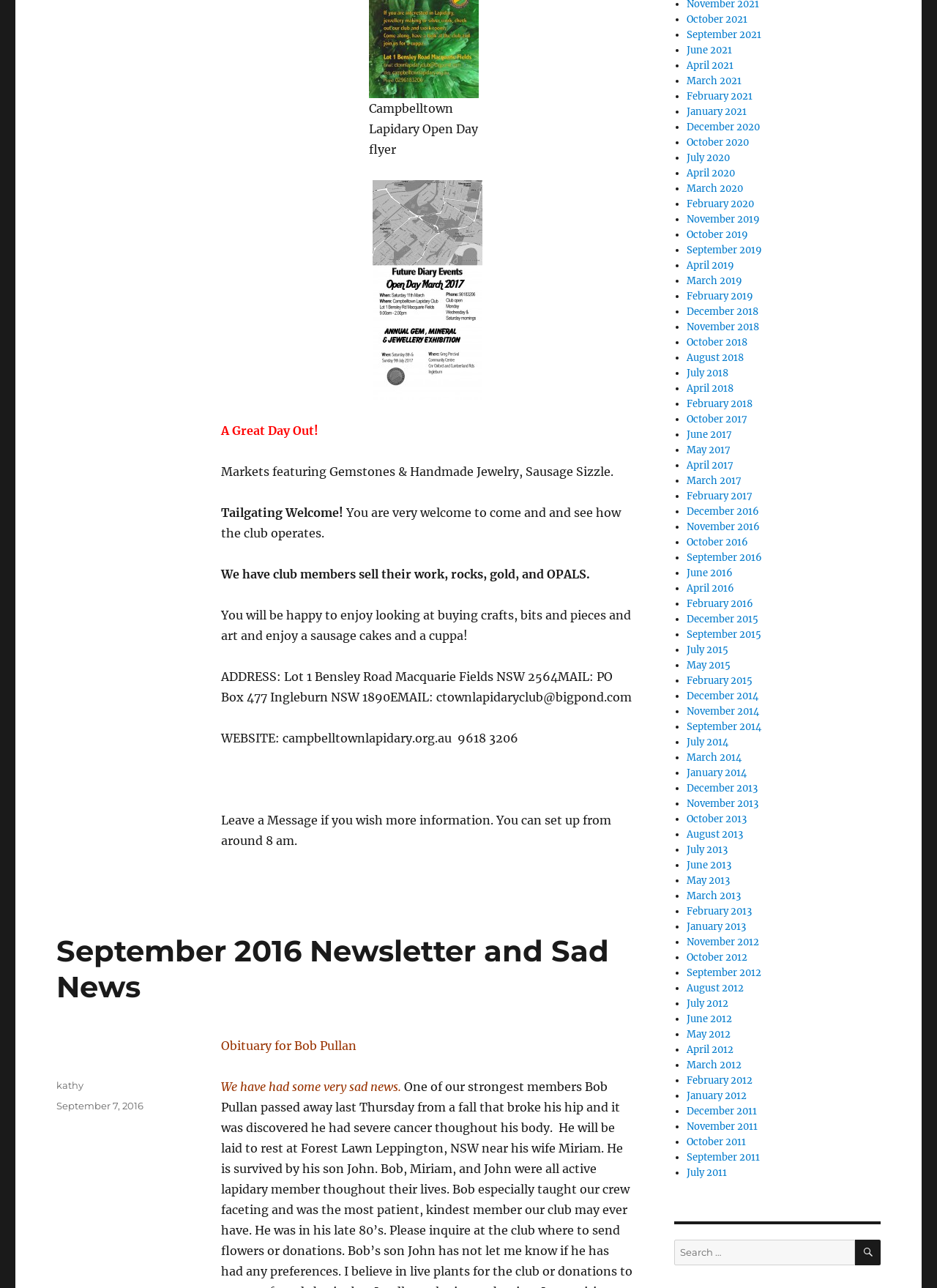What is the address of the club?
Refer to the image and provide a one-word or short phrase answer.

Lot 1 Bensley Road Macquarie Fields NSW 2564